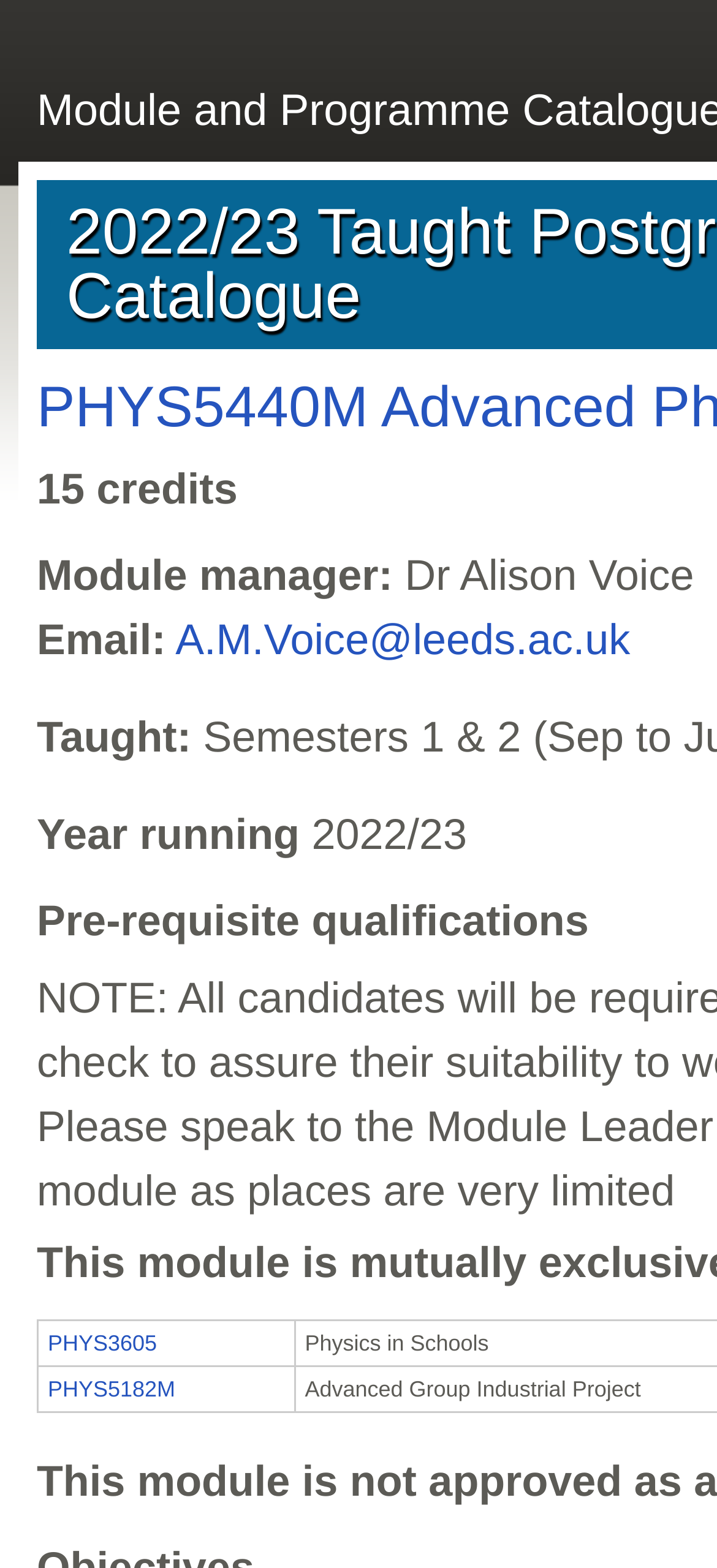What is the year the module is running?
Please give a detailed and elaborate answer to the question.

The year the module is running is mentioned in the static text 'Year running' followed by '2022/23'.